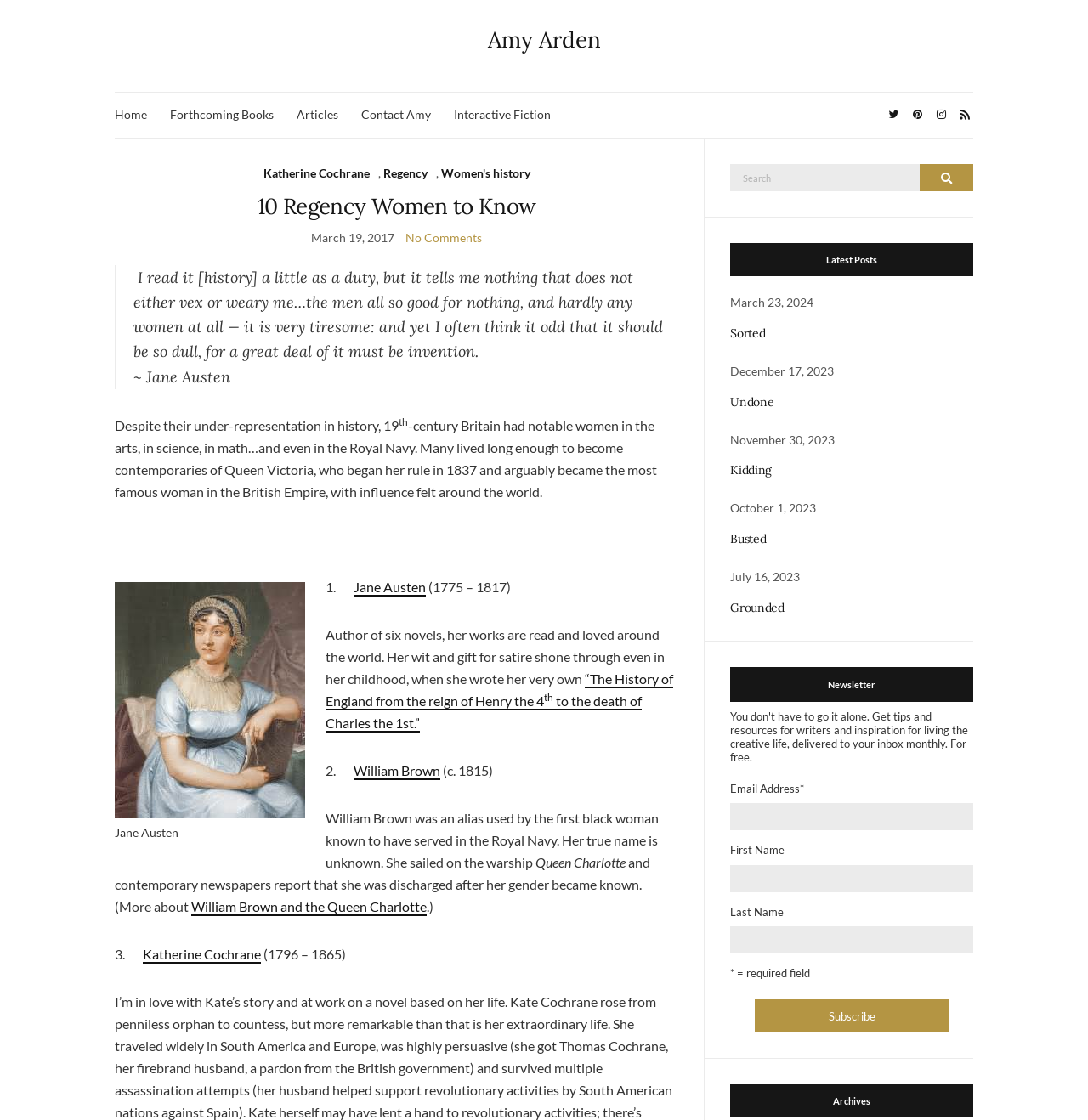Generate a comprehensive description of the webpage.

The webpage is about Women's history, specifically featuring articles and stories about notable women from the past. At the top, there is a navigation menu with links to "Home", "Forthcoming Books", "Articles", "Contact Amy", "Interactive Fiction", and social media icons. Below the navigation menu, there is a heading "10 Regency Women to Know" with a link to the same title.

The main content of the page is divided into sections. The first section features a quote from Jane Austen, followed by a brief introduction to the topic of women's history in 19th-century Britain. There is also a figure with a caption "Jane Austen" and a description of her life and works.

The next section is a list of 10 Regency women, each with a brief description and a link to more information. The list includes women such as Jane Austen, William Brown (a black woman who served in the Royal Navy), and Katherine Cochrane. Each entry has a number, a name, and a brief description of their life and achievements.

On the right side of the page, there is a search bar with a label "Search for:" and a button with a magnifying glass icon. Below the search bar, there is a section titled "Latest Posts" with a list of four articles, each with a title, a date, and a brief summary. The articles are titled "Sorted", "Undone", "Kidding", and "Busted".

Further down the page, there is a section titled "Newsletter" with a label "Email Address" and a required field for entering an email address.